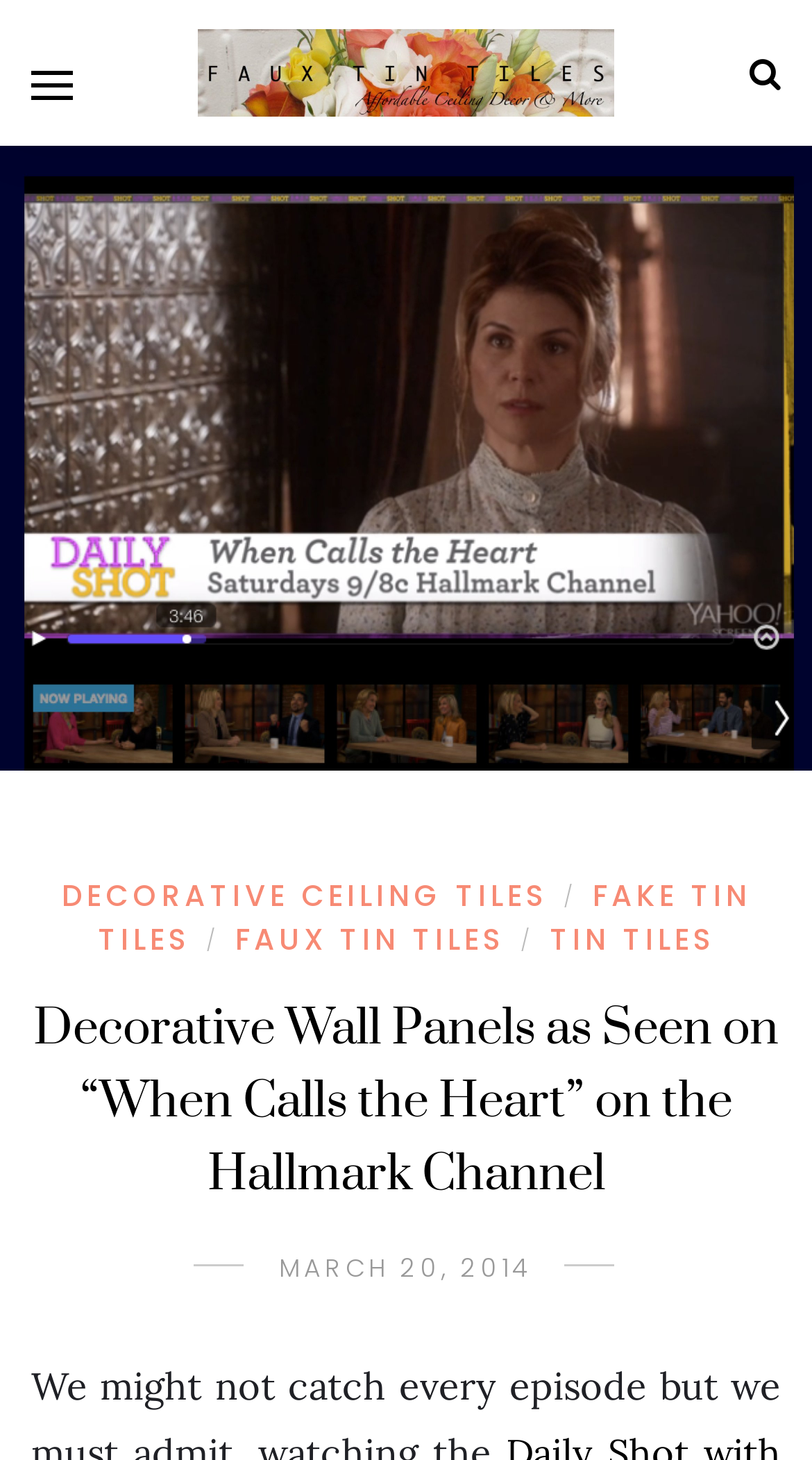Provide your answer in one word or a succinct phrase for the question: 
How many navigation links are there?

5